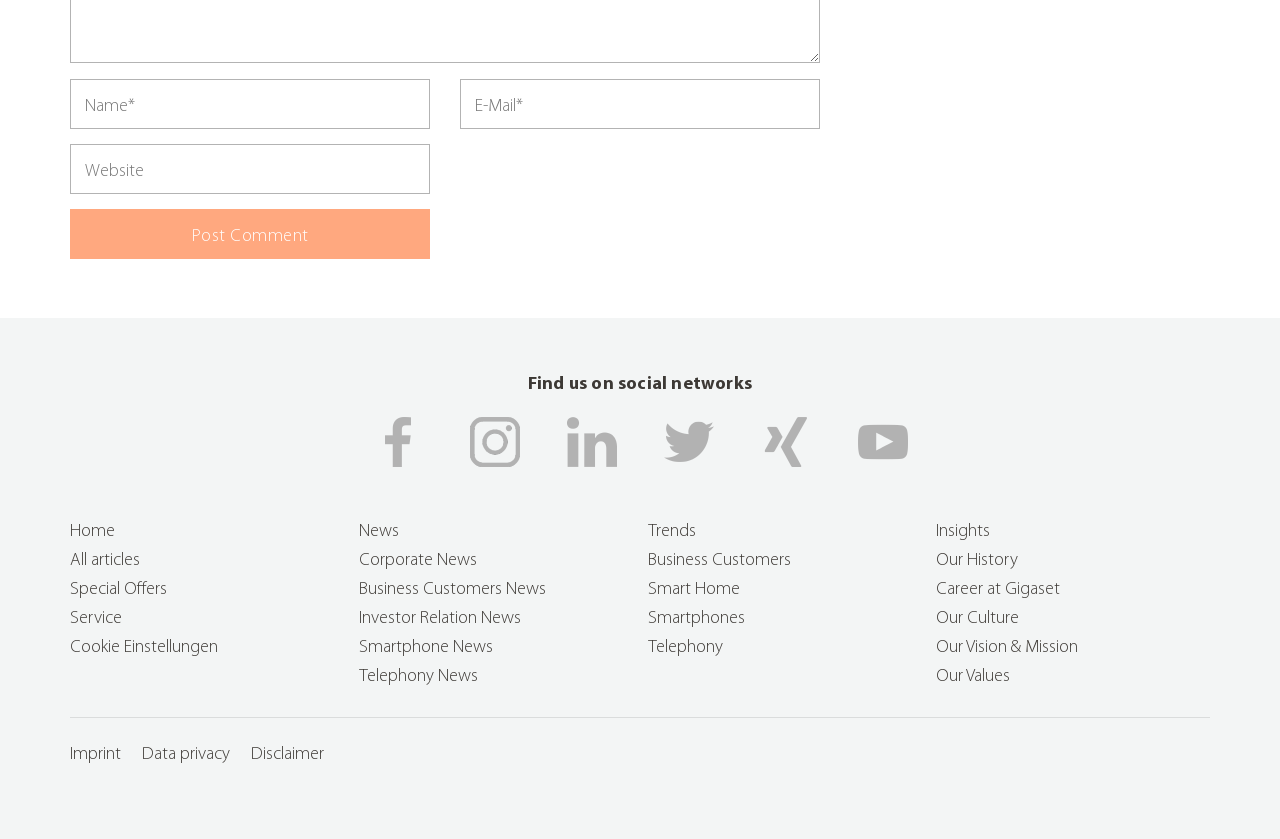What is the purpose of the first textbox?
Using the image, provide a detailed and thorough answer to the question.

The first textbox has a description 'email-notes' and is required, indicating that it is used to enter an email address, likely for commenting or subscribing purposes.